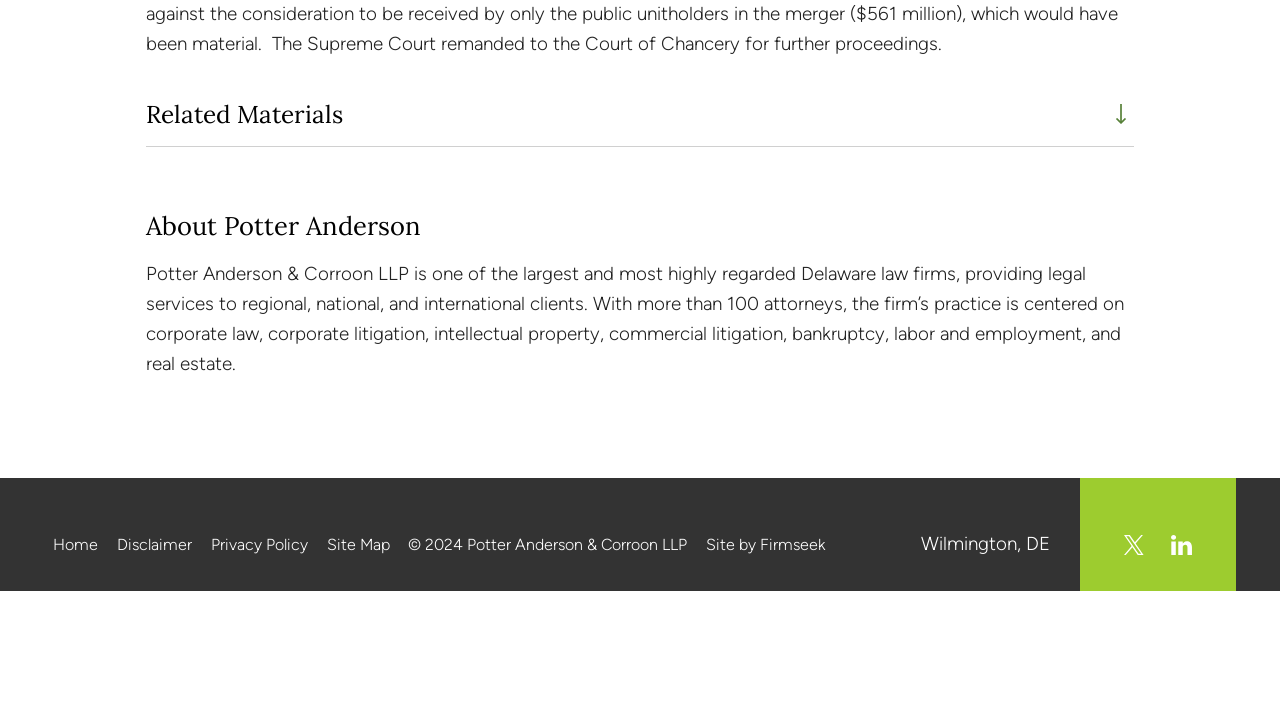Answer the question using only one word or a concise phrase: What is the name of the law firm?

Potter Anderson & Corroon LLP